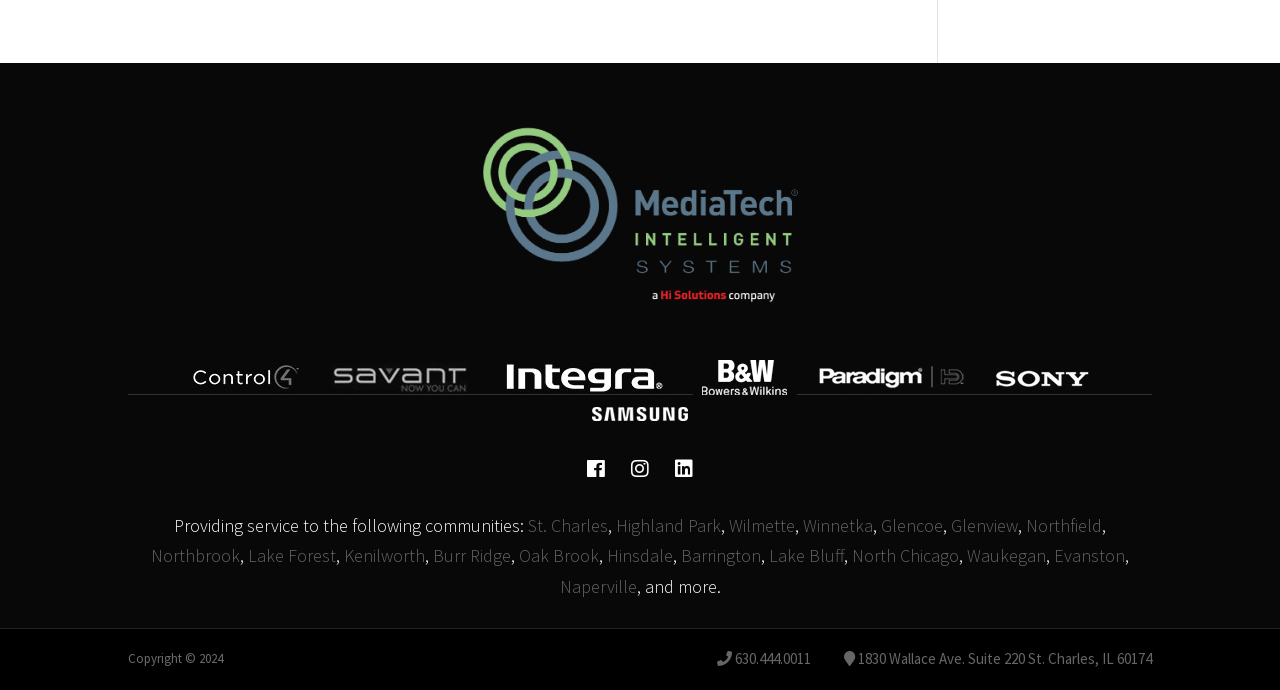Specify the bounding box coordinates of the element's region that should be clicked to achieve the following instruction: "Click the Mediatech logo". The bounding box coordinates consist of four float numbers between 0 and 1, in the format [left, top, right, bottom].

[0.353, 0.151, 0.647, 0.469]